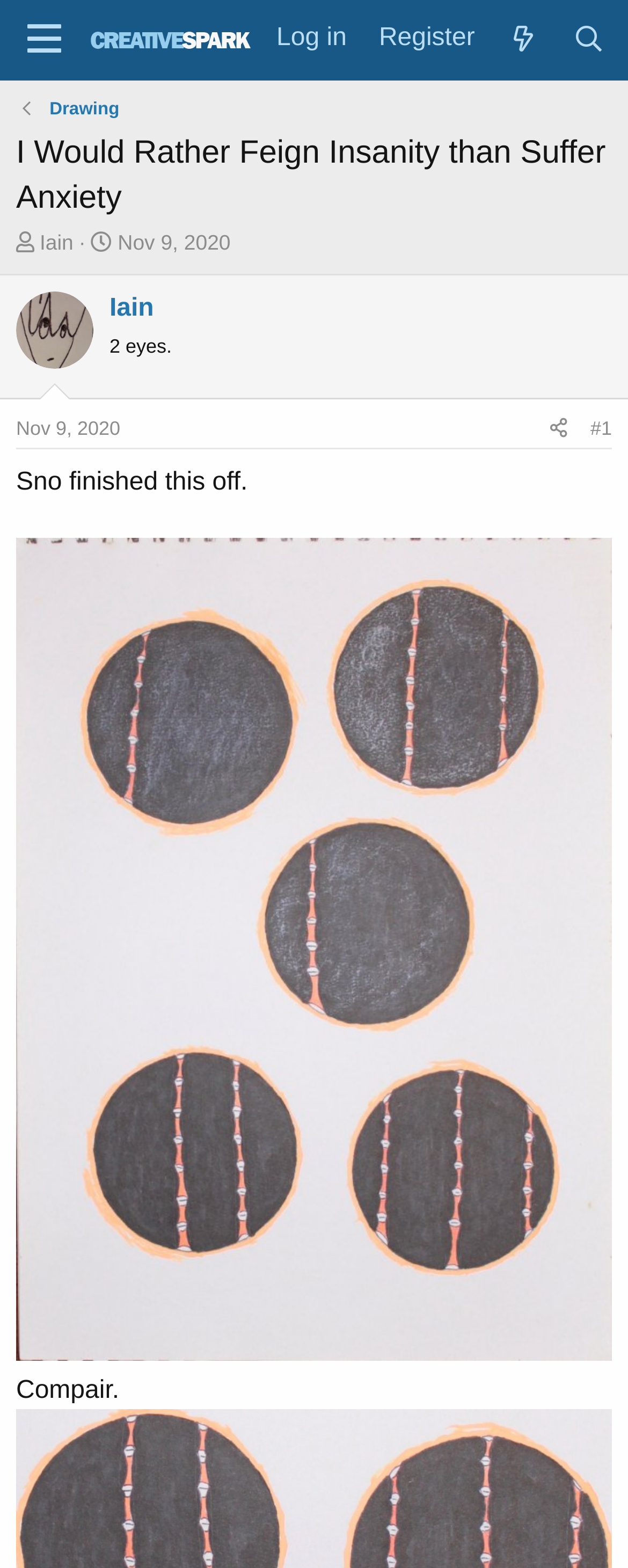Examine the screenshot and answer the question in as much detail as possible: What is the date of the thread?

I can see a section that says 'Start date' and next to it is a link that says 'Nov 9, 2020', which suggests that the thread was started on this date.